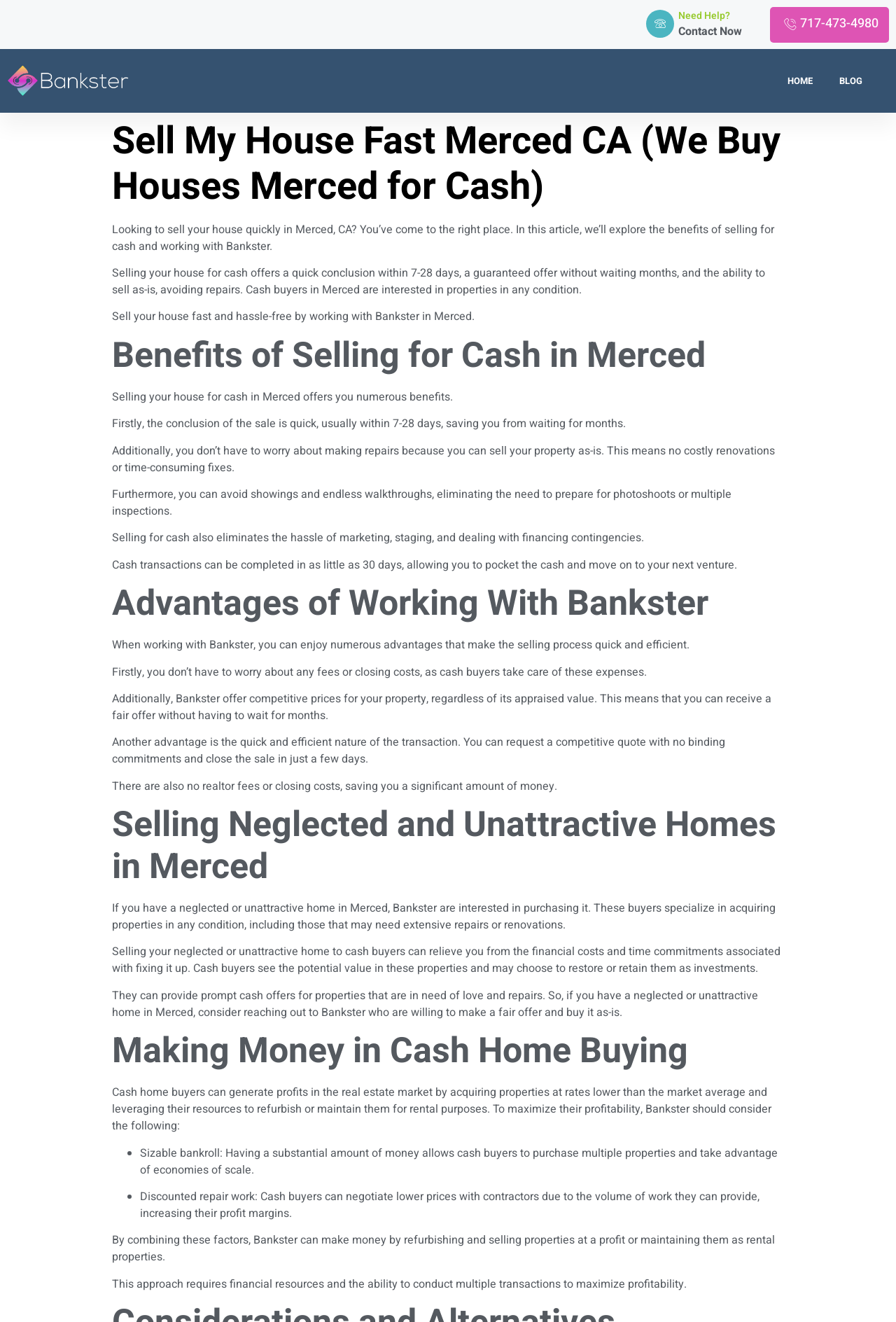Please find and report the primary heading text from the webpage.

Sell My House Fast Merced CA (We Buy Houses Merced for Cash)